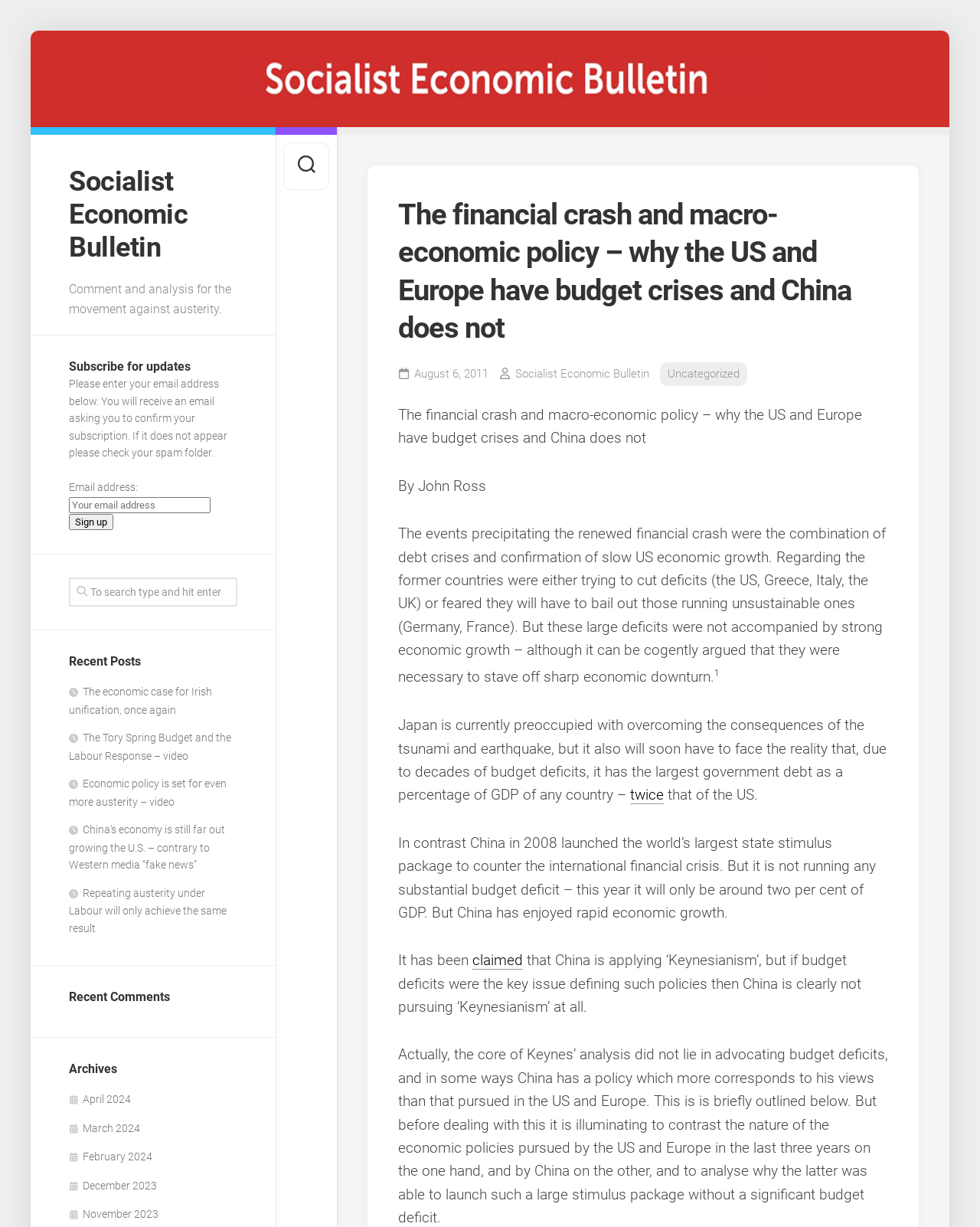Who is the author of the article?
Using the visual information from the image, give a one-word or short-phrase answer.

John Ross